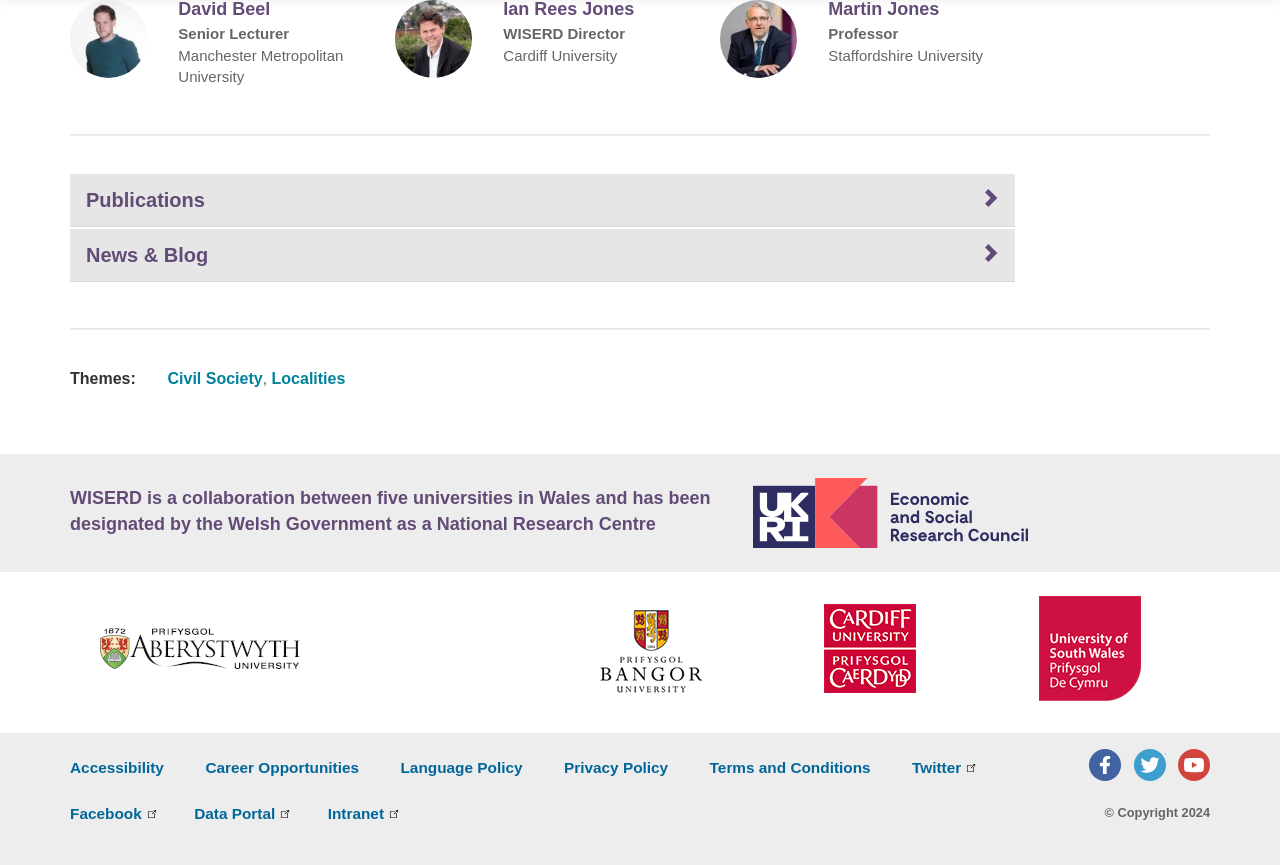Locate the bounding box coordinates of the region to be clicked to comply with the following instruction: "Follow the link to 'Civil Society'". The coordinates must be four float numbers between 0 and 1, in the form [left, top, right, bottom].

[0.131, 0.427, 0.205, 0.447]